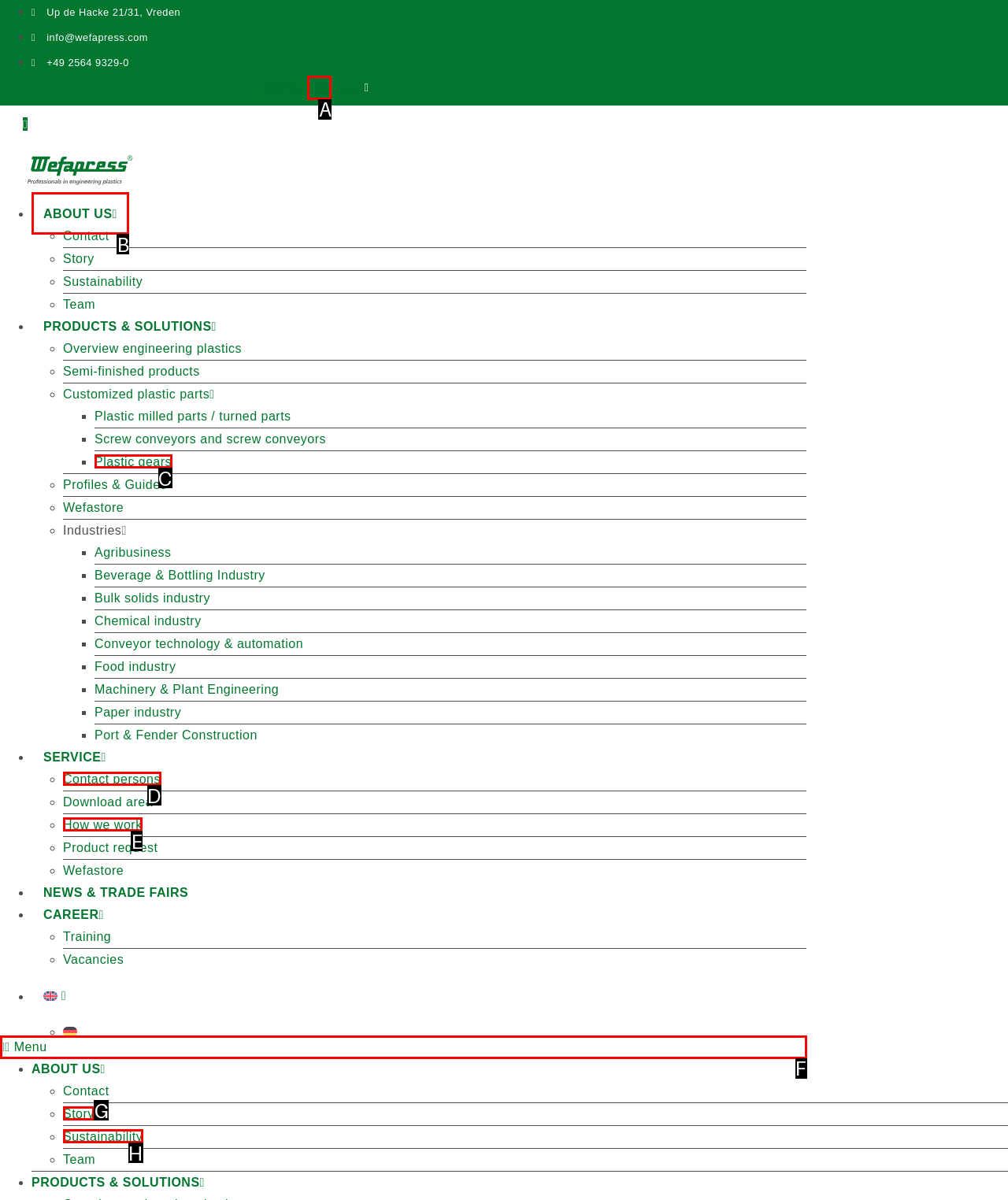Pick the HTML element that should be clicked to execute the task: Toggle the menu
Respond with the letter corresponding to the correct choice.

F